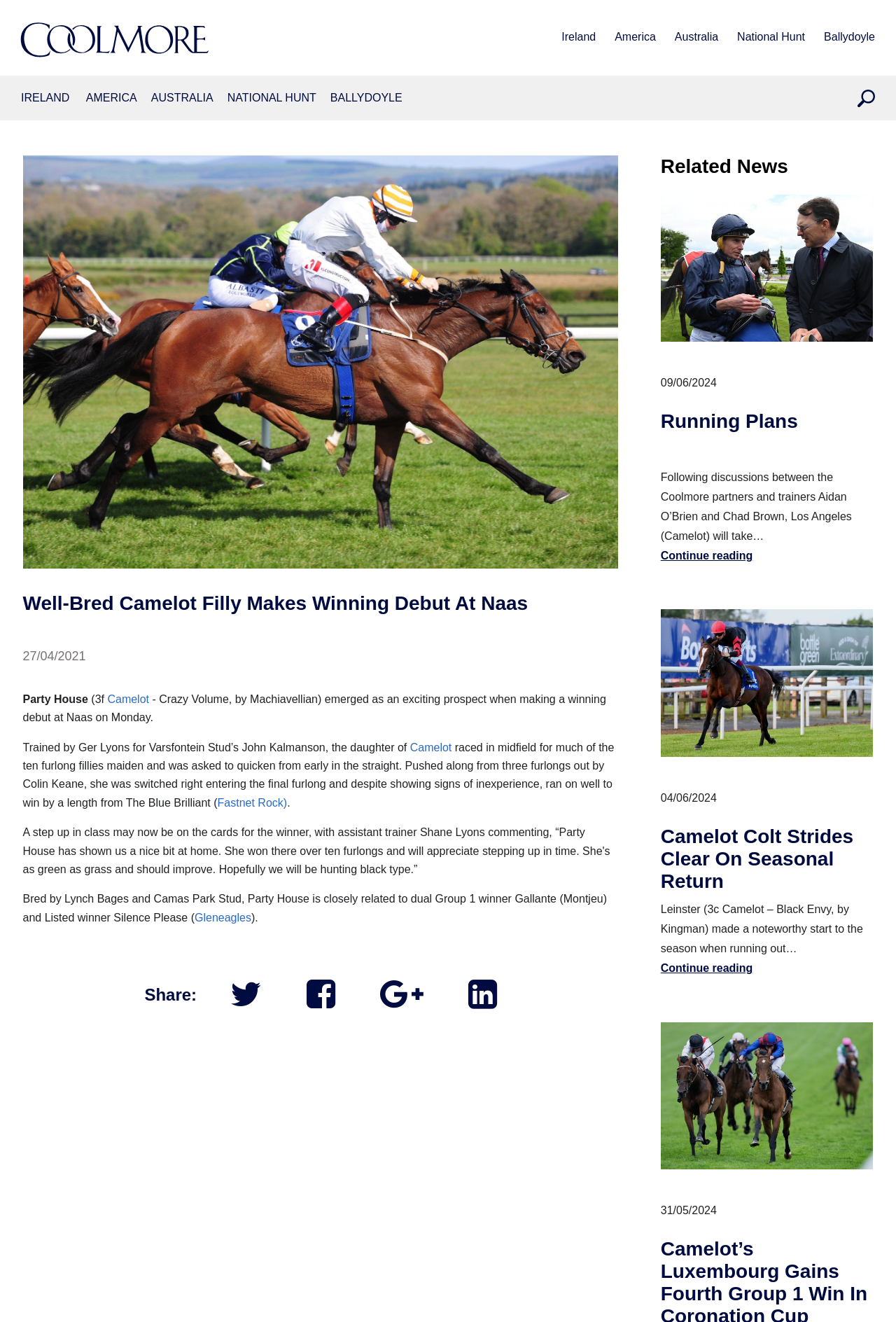Identify the main heading from the webpage and provide its text content.

Well-Bred Camelot Filly Makes Winning Debut At Naas